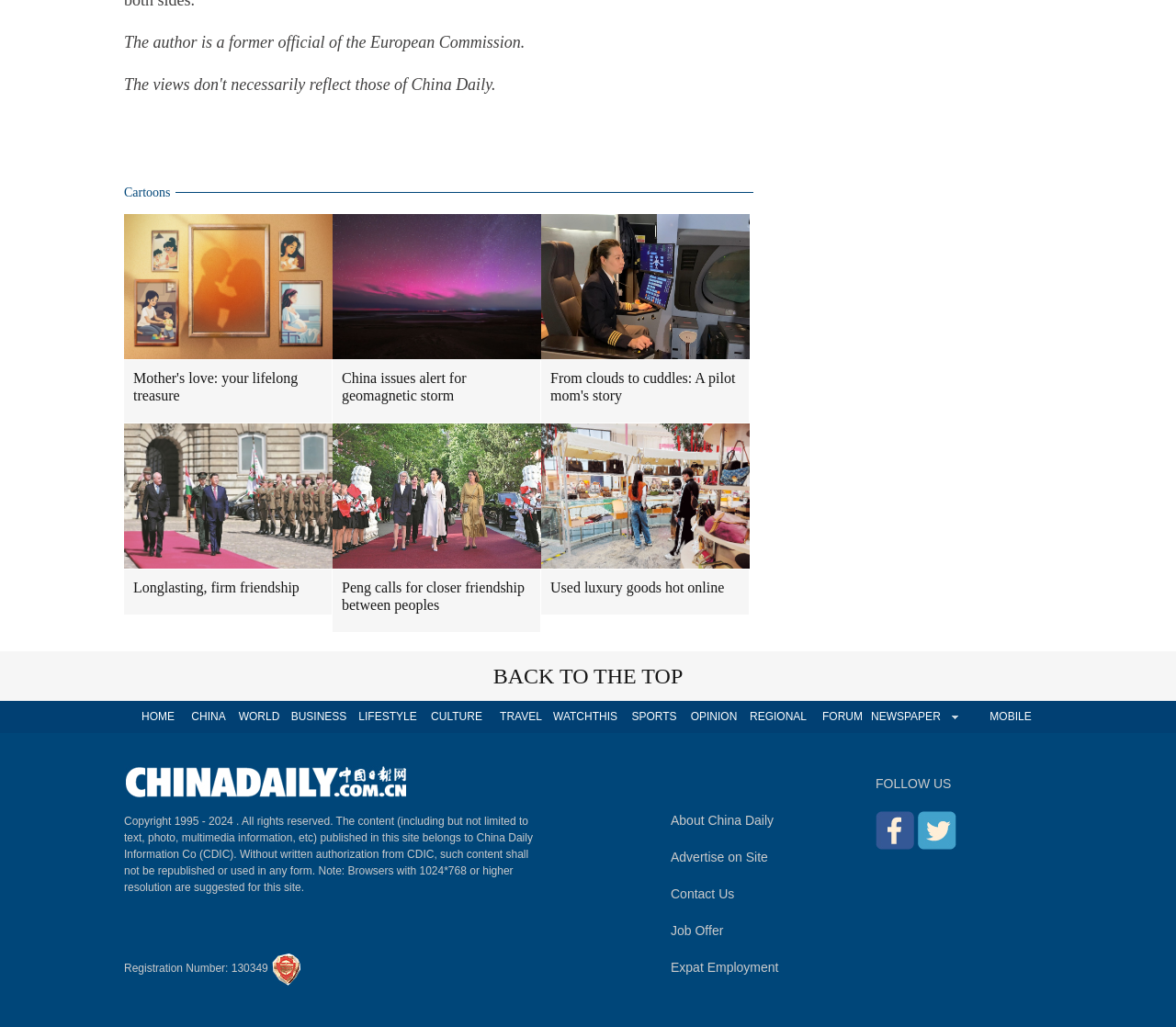Answer the question briefly using a single word or phrase: 
What is the author's former occupation?

European Commission official